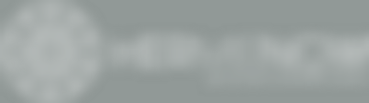Offer an in-depth caption for the image.

The image features the logo of the "HerMeNow Accelerator," characterized by a circular design that may include symbolic elements representing empowerment and growth. The logo is displayed in a soft, muted color palette, blending into a subtle background which emphasizes its sleek and modern aesthetic. The design reflects the program's focus on supporting and uplifting women entrepreneurs through mentorship and community resources, showcasing its commitment to fostering a healthy environment for professional development.